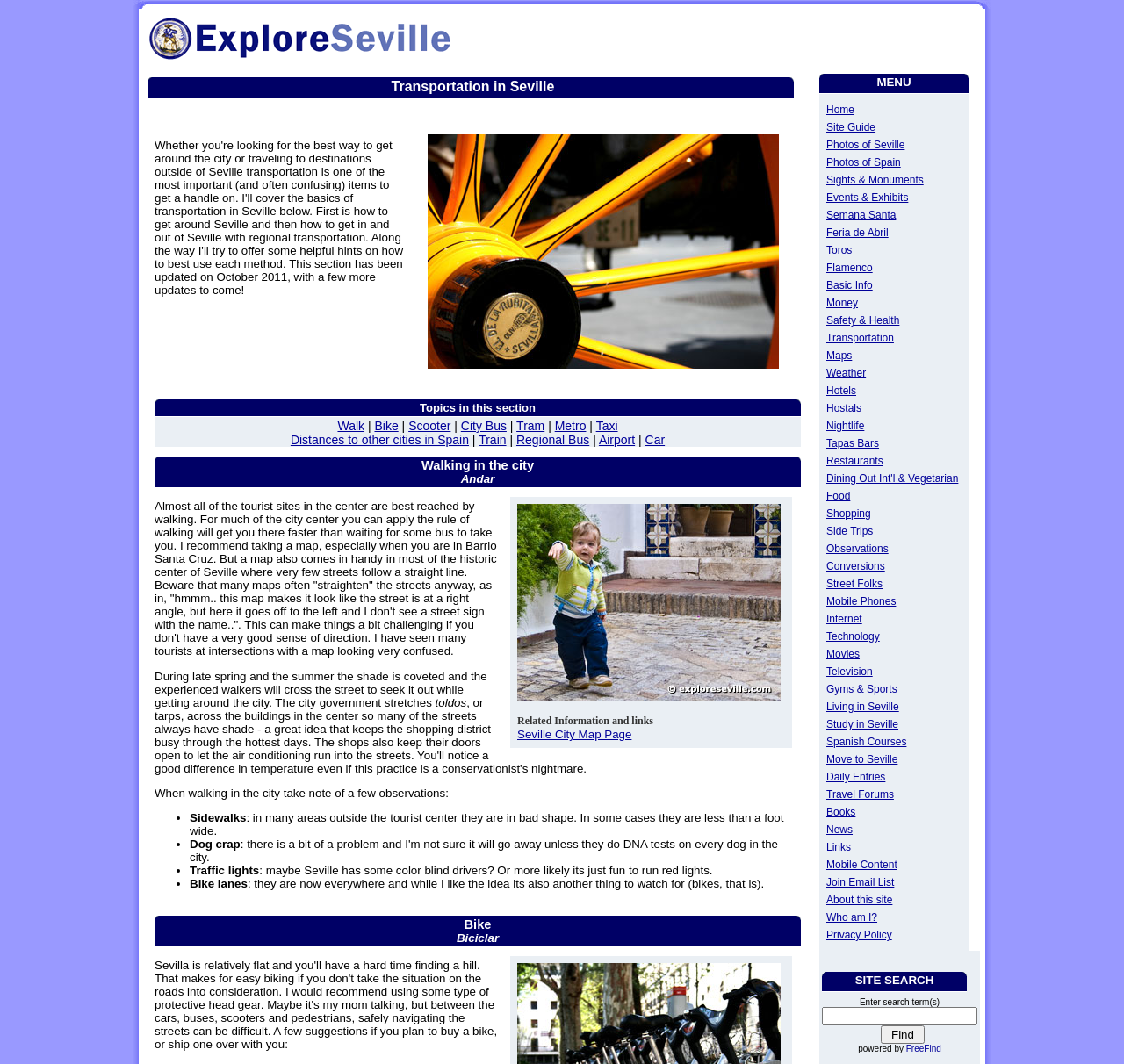Identify and provide the title of the webpage.

Transportation in Seville